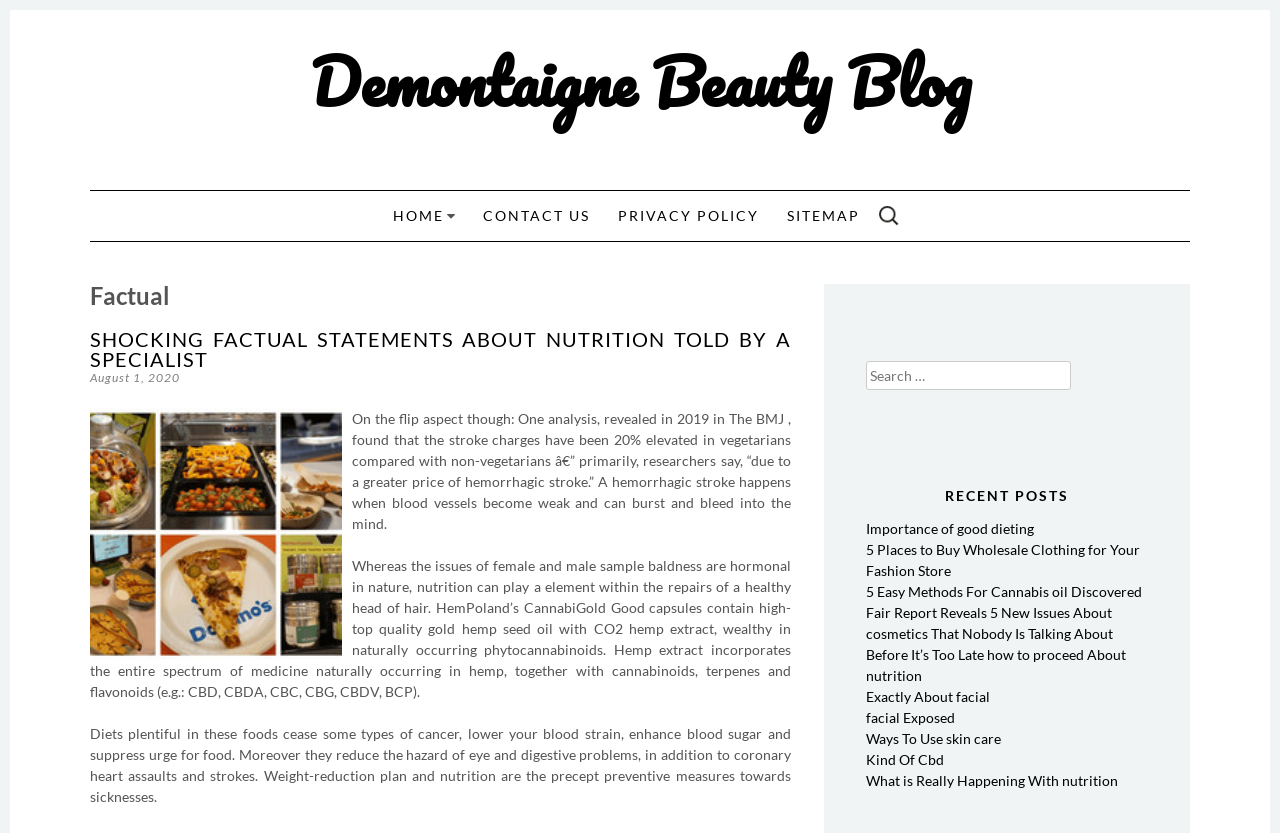Determine the bounding box coordinates for the clickable element to execute this instruction: "read recent post about importance of good dieting". Provide the coordinates as four float numbers between 0 and 1, i.e., [left, top, right, bottom].

[0.676, 0.624, 0.808, 0.645]